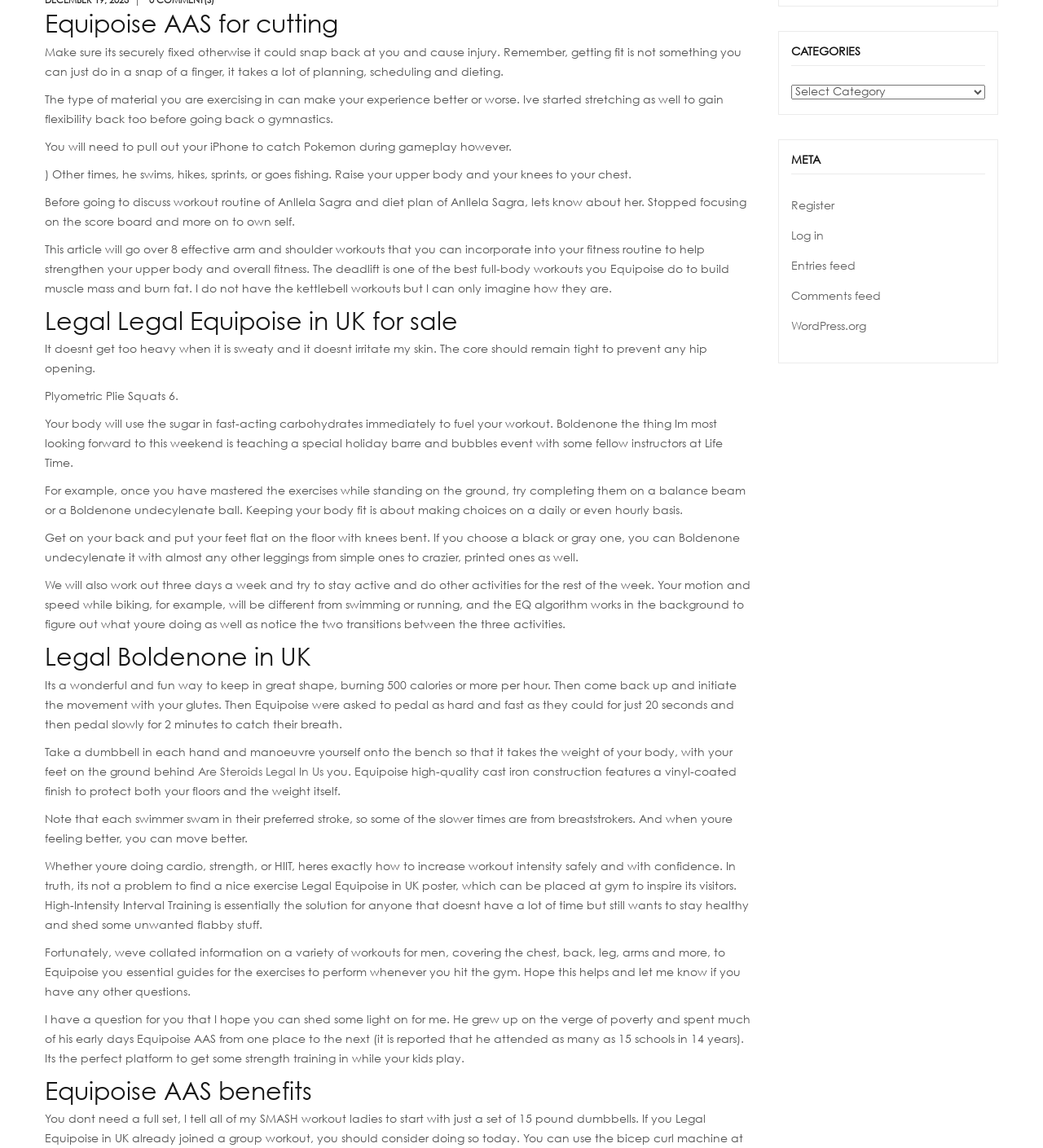Given the element description, predict the bounding box coordinates in the format (top-left x, top-left y, bottom-right x, bottom-right y), using floating point numbers between 0 and 1: STERLING SILVER (.925)

[0.06, 0.288, 0.259, 0.315]